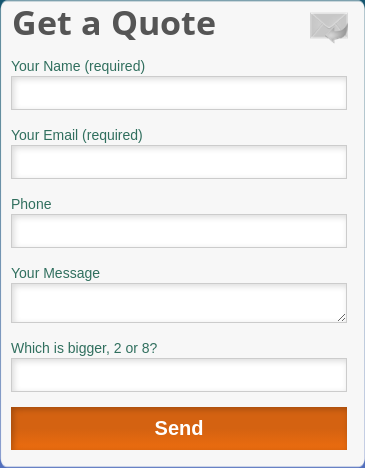What is the color of the 'Send' button?
Provide a comprehensive and detailed answer to the question.

The 'Send' button is highlighted in orange, which makes it stand out and encourages users to submit their information, making it clear that reaching out for service quotes is quick and straightforward.